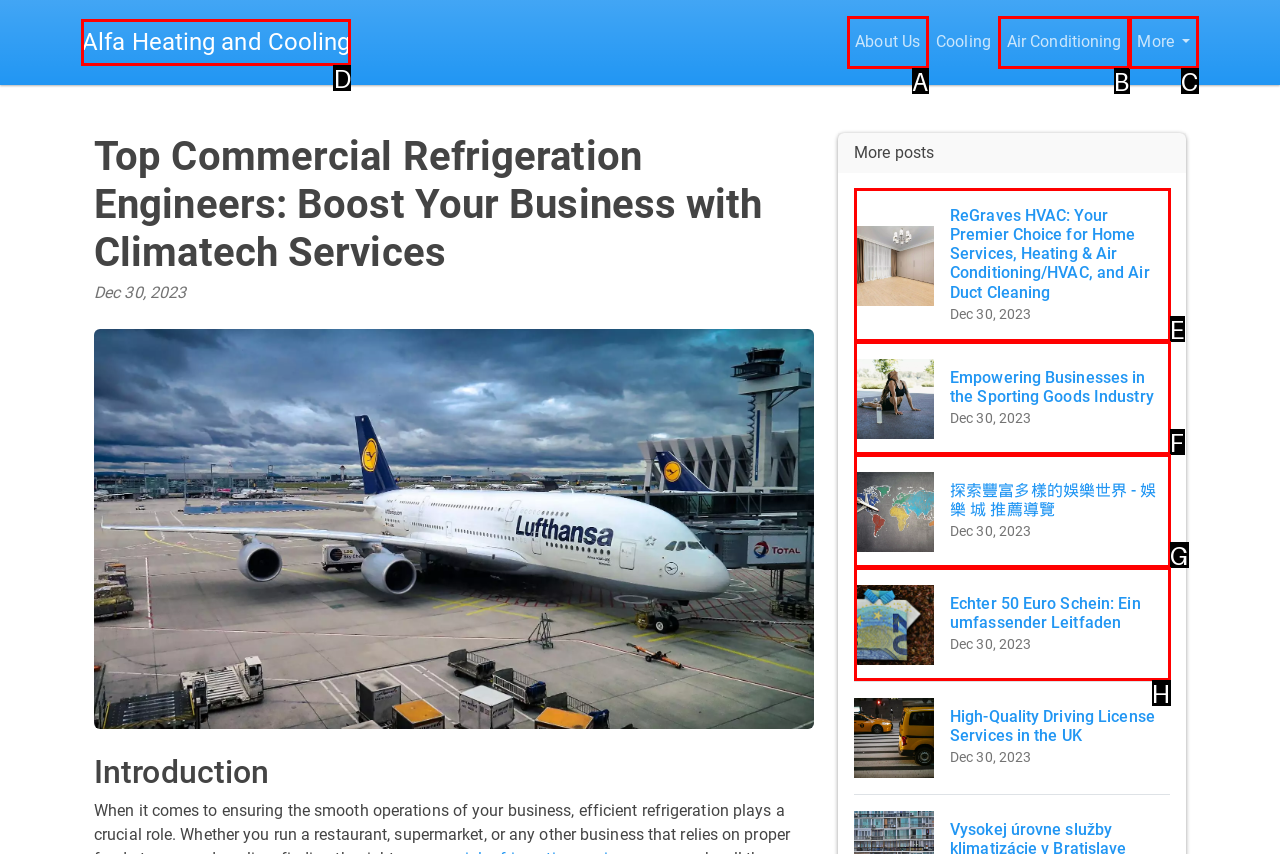Point out the HTML element I should click to achieve the following task: Click on Alfa Heating and Cooling Provide the letter of the selected option from the choices.

D